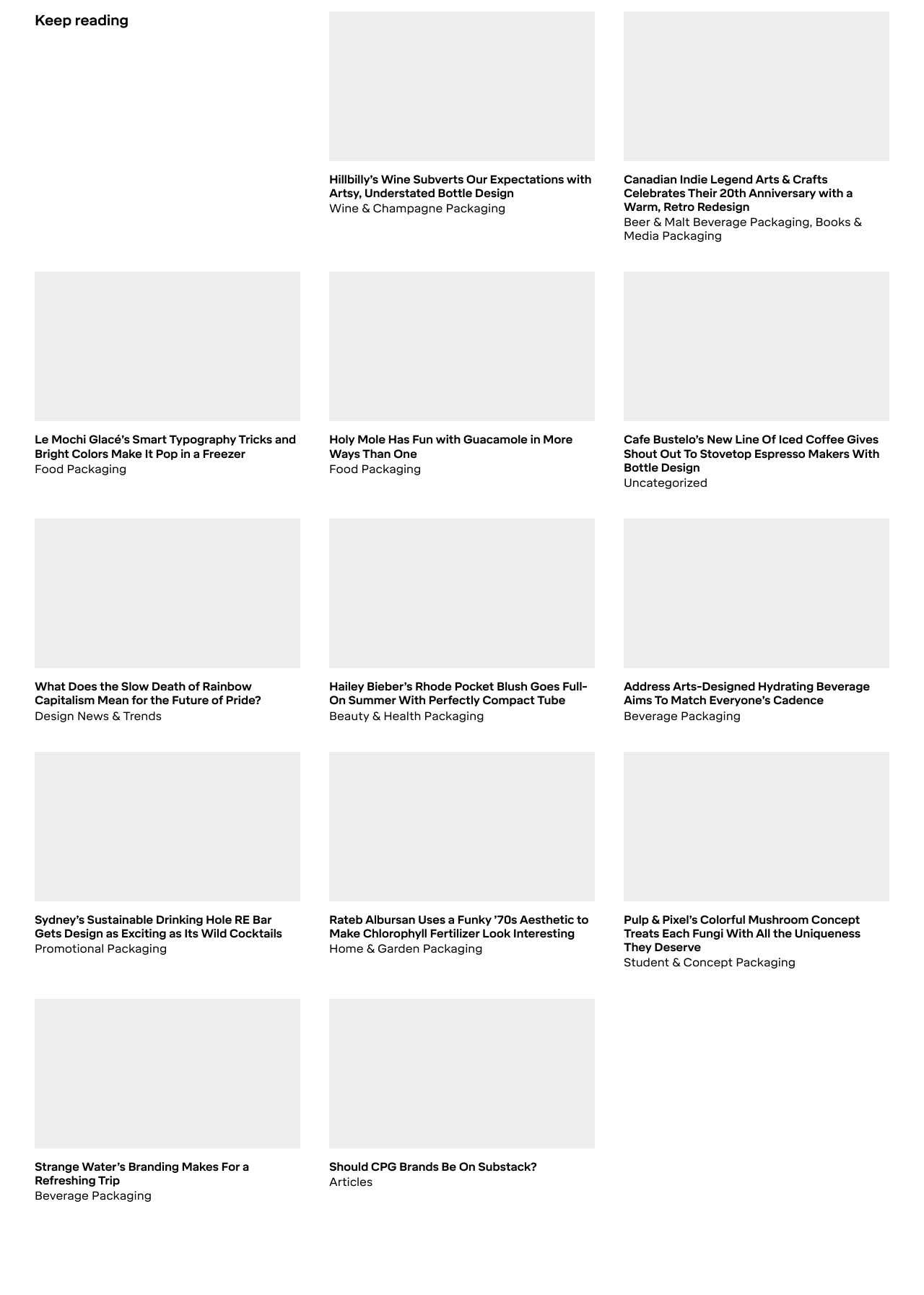Could you find the bounding box coordinates of the clickable area to complete this instruction: "Read 'Canadian Indie Legend Arts & Crafts Celebrates Their 20th Anniversary with a Warm, Retro Redesign'"?

[0.675, 0.009, 0.962, 0.124]